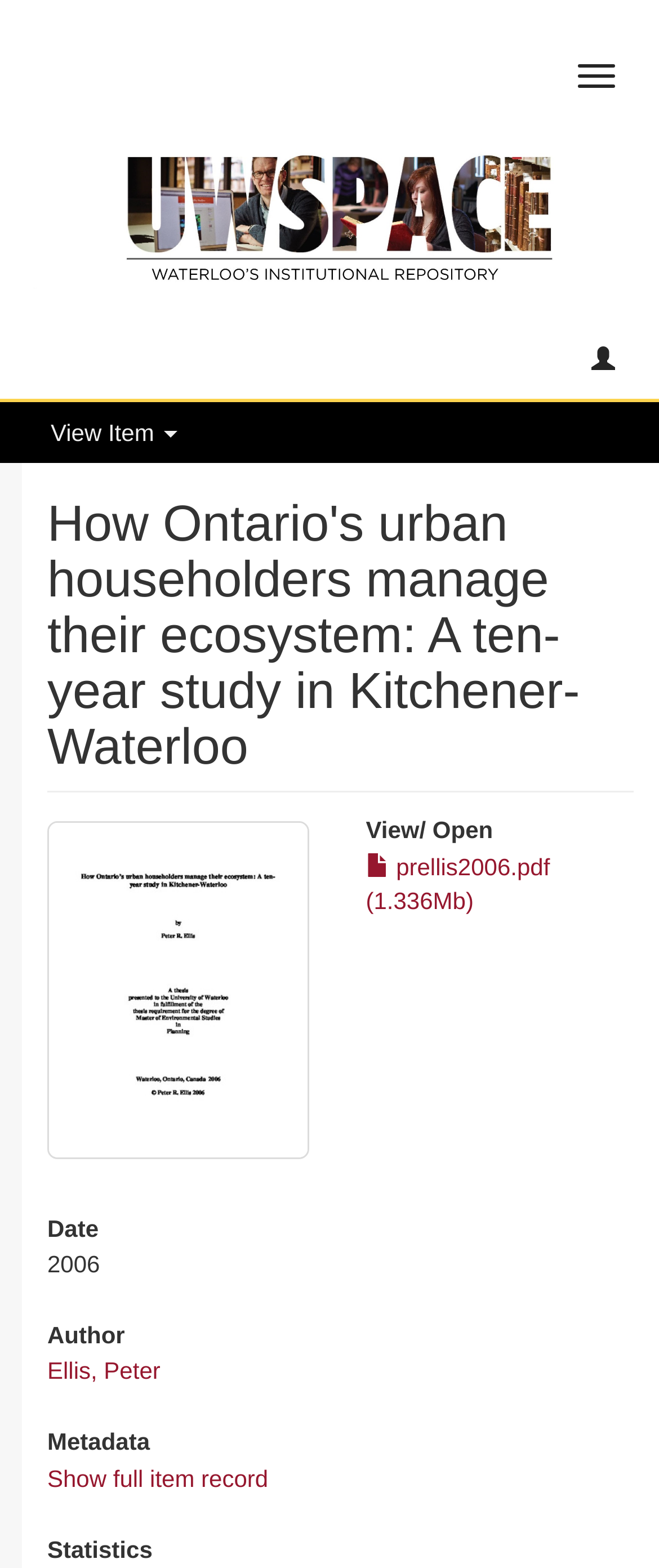Use a single word or phrase to answer the following:
What is the name of the institutional repository?

UWSpace